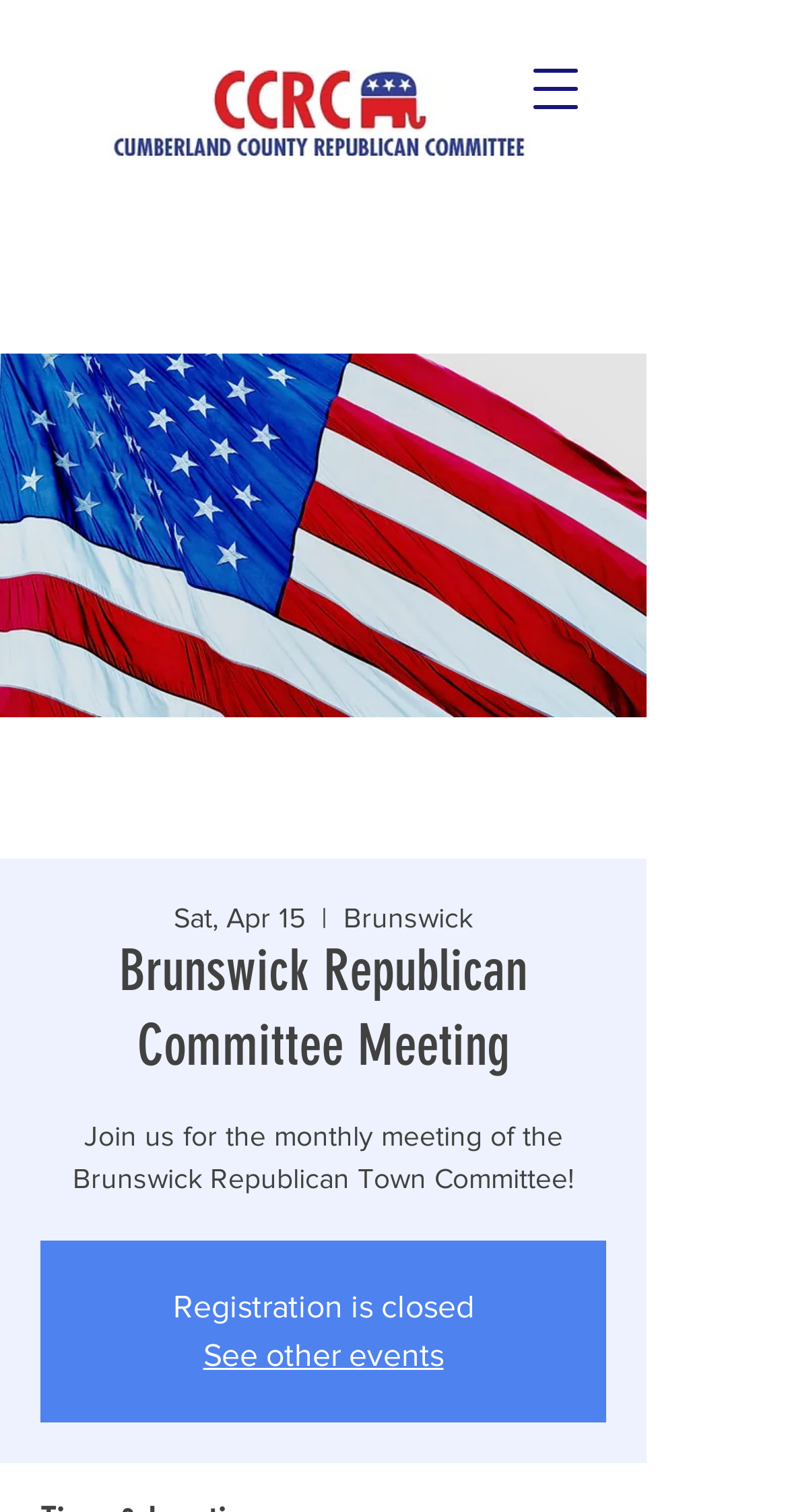Find and extract the text of the primary heading on the webpage.

Brunswick Republican Committee Meeting